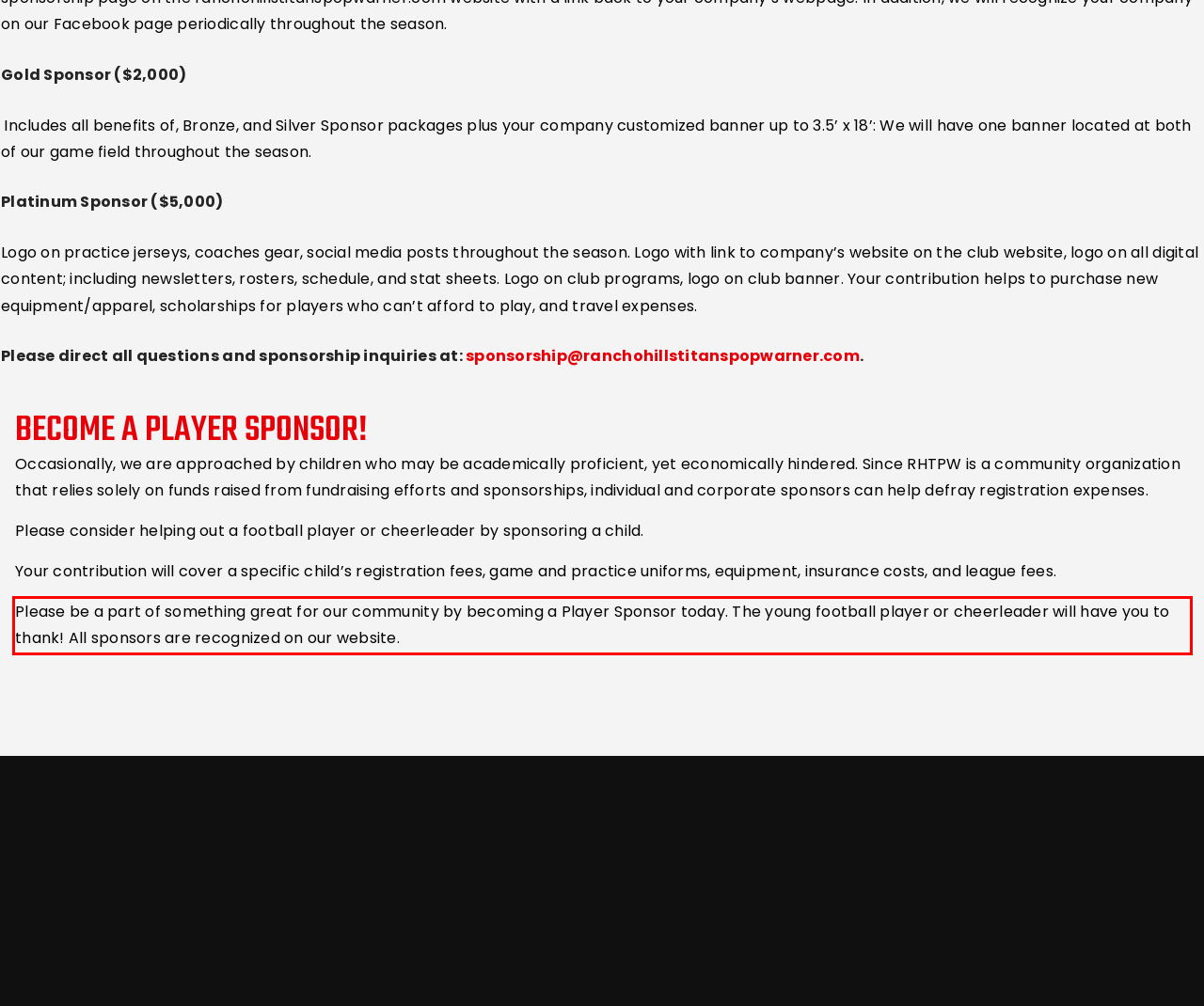You are provided with a webpage screenshot that includes a red rectangle bounding box. Extract the text content from within the bounding box using OCR.

Please be a part of something great for our community by becoming a Player Sponsor today. The young football player or cheerleader will have you to thank! All sponsors are recognized on our website.